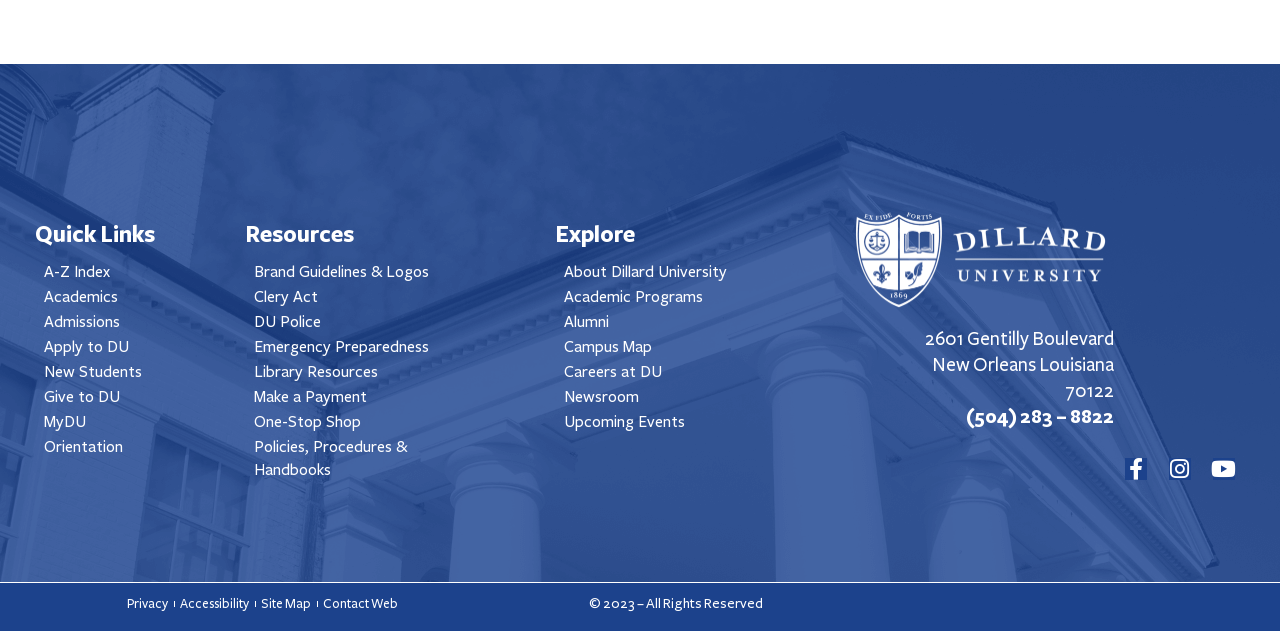What is the name of the university?
Refer to the image and offer an in-depth and detailed answer to the question.

I found the answer by looking at the logo of the university, which is located at the top right corner of the webpage, and it says 'Dillard University logo'. Additionally, the address of the university is also provided below the logo, which further confirms the name of the university.